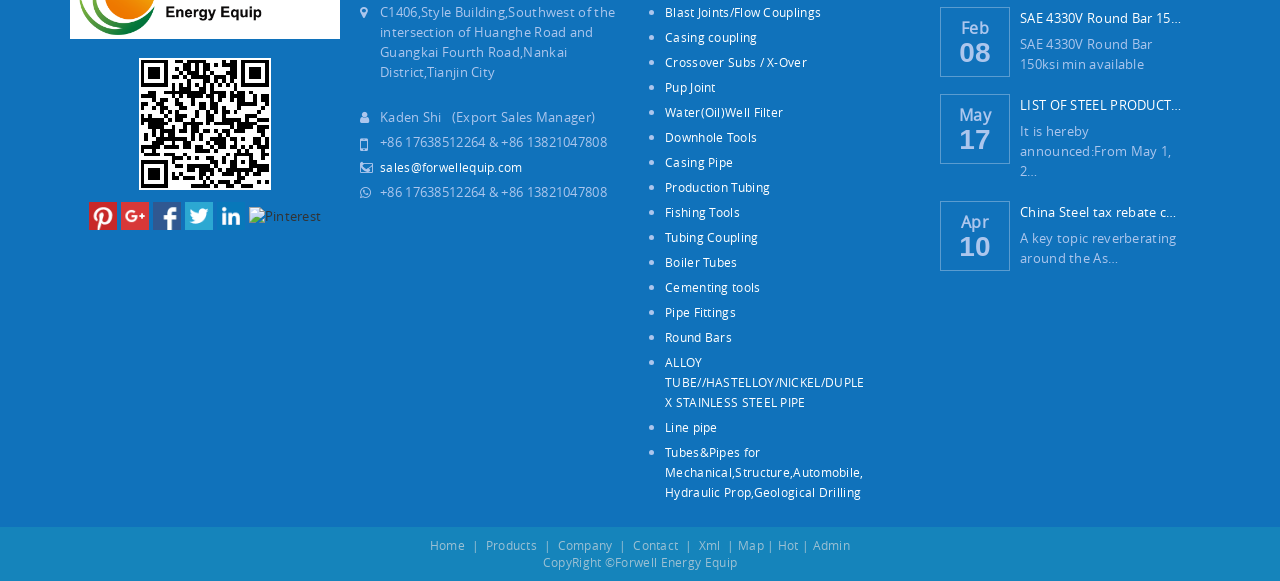Pinpoint the bounding box coordinates for the area that should be clicked to perform the following instruction: "View the 'SAE 4330V Round Bar 150ksi min' product information".

[0.797, 0.003, 0.923, 0.058]